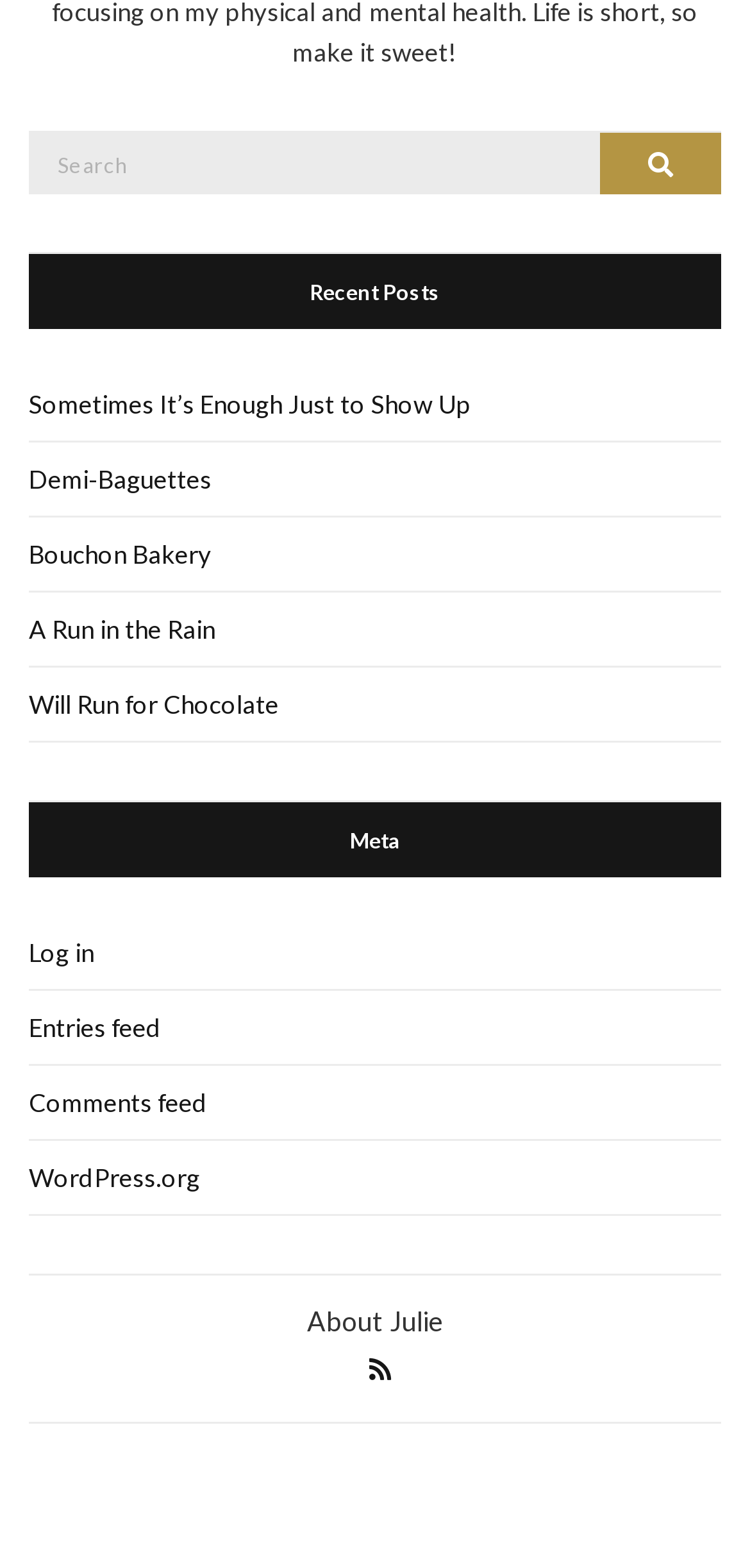Determine the bounding box coordinates for the clickable element required to fulfill the instruction: "View recent post 'Sometimes It’s Enough Just to Show Up'". Provide the coordinates as four float numbers between 0 and 1, i.e., [left, top, right, bottom].

[0.038, 0.235, 0.962, 0.282]